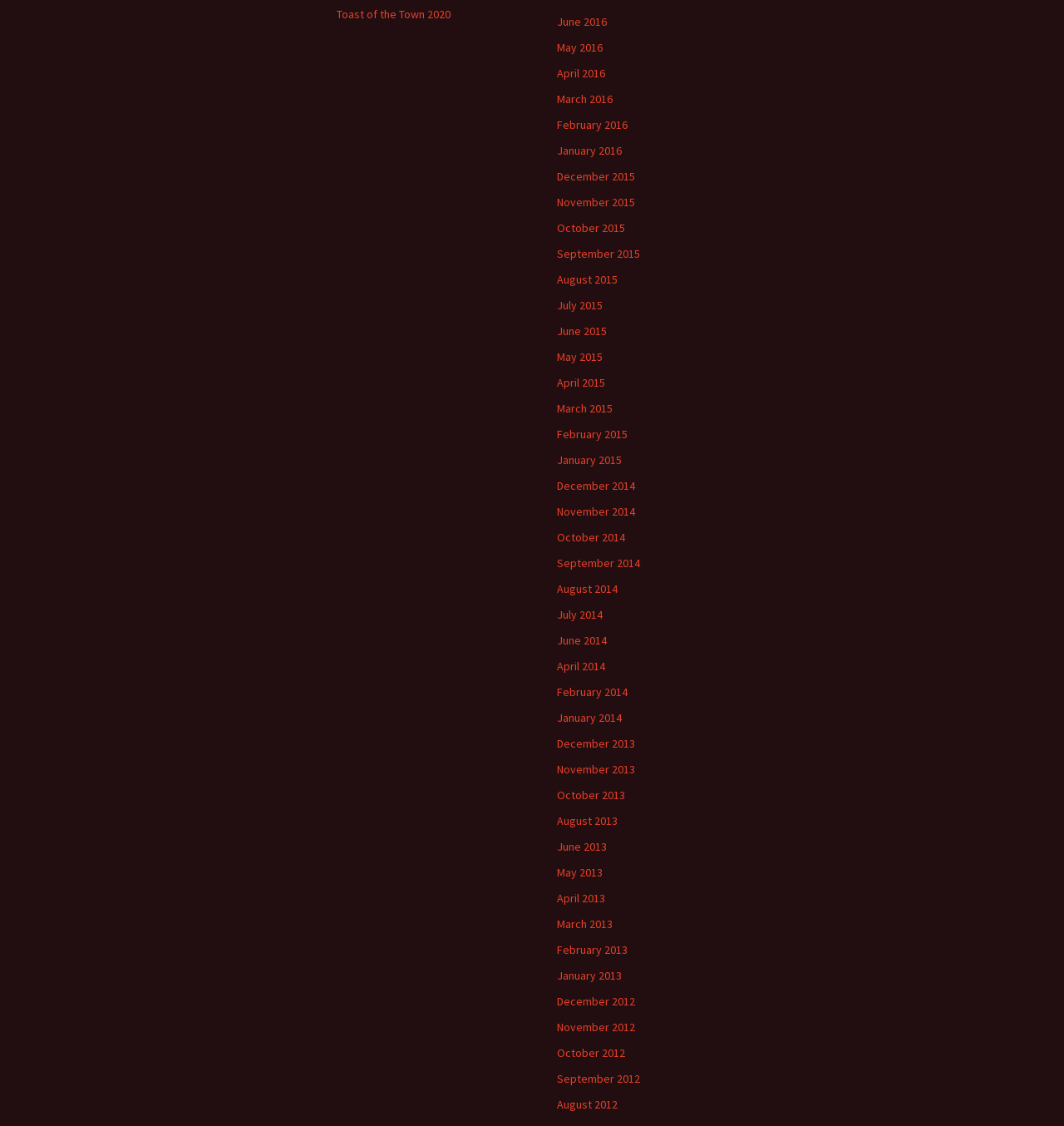Locate the bounding box coordinates of the element that should be clicked to fulfill the instruction: "Check March 2016".

[0.523, 0.081, 0.576, 0.094]